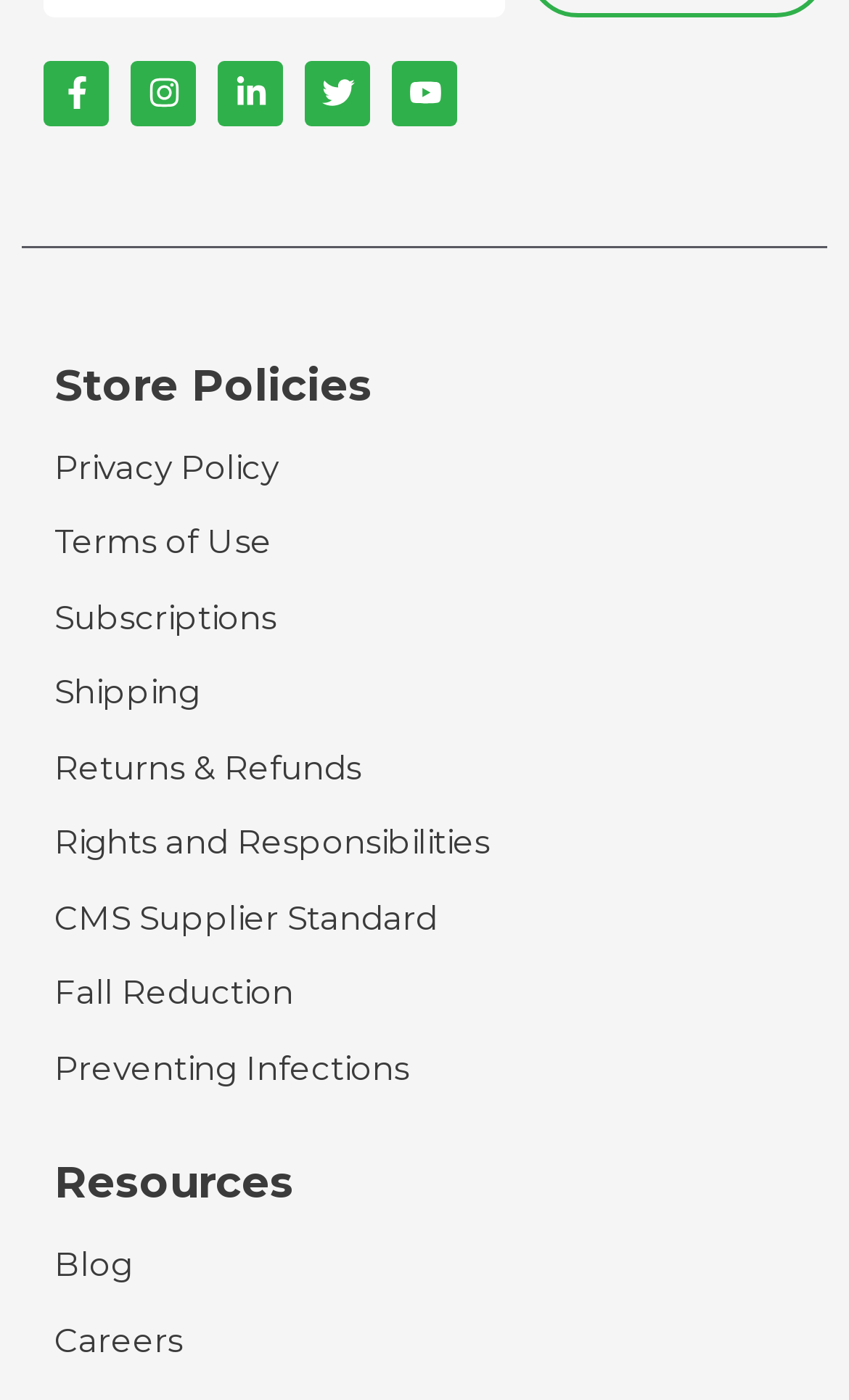Please identify the bounding box coordinates of the element that needs to be clicked to execute the following command: "Learn about store policies". Provide the bounding box using four float numbers between 0 and 1, formatted as [left, top, right, bottom].

[0.064, 0.255, 0.936, 0.295]